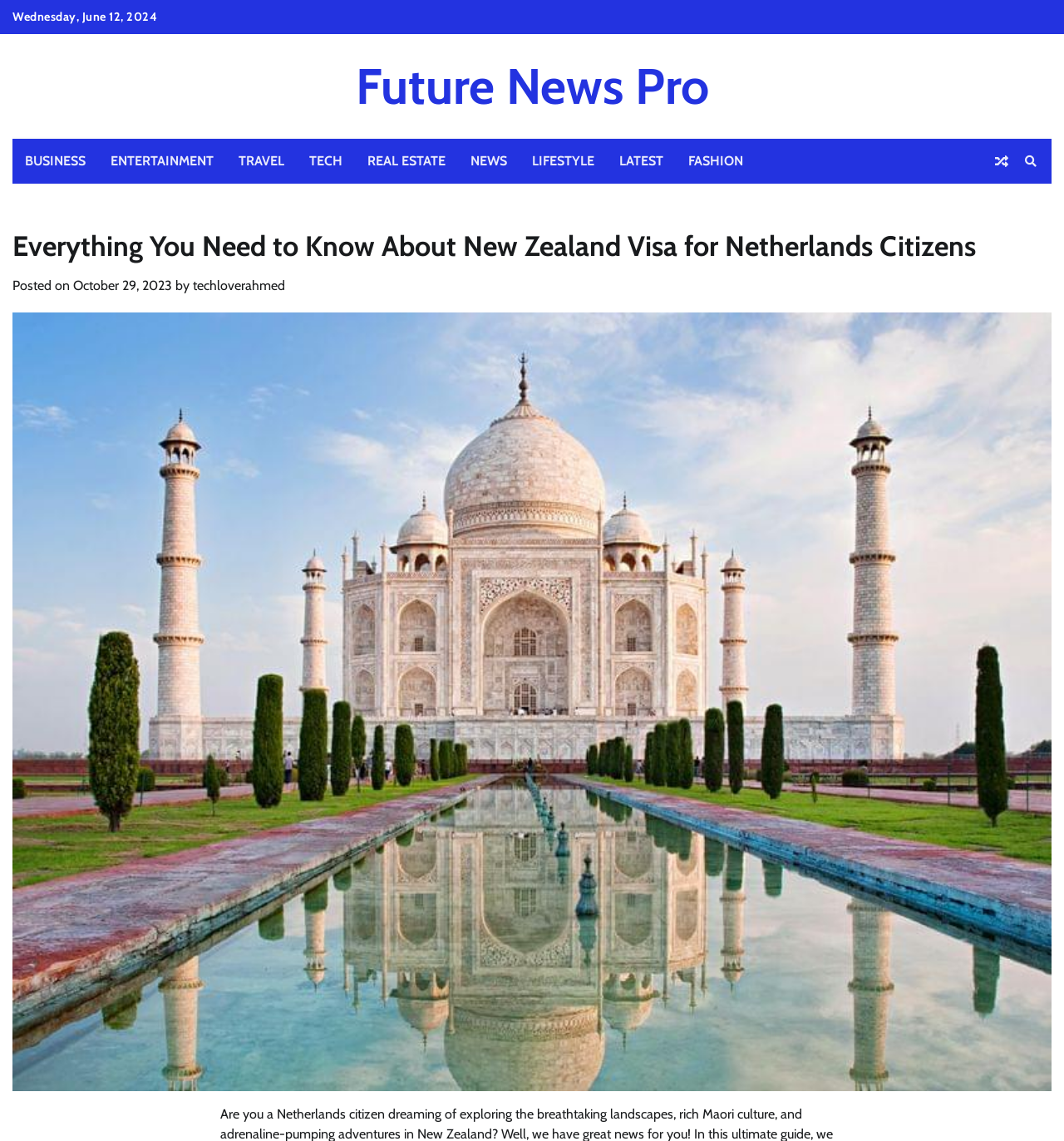Determine the bounding box coordinates of the clickable region to carry out the instruction: "browse TRAVEL category".

[0.212, 0.122, 0.279, 0.161]